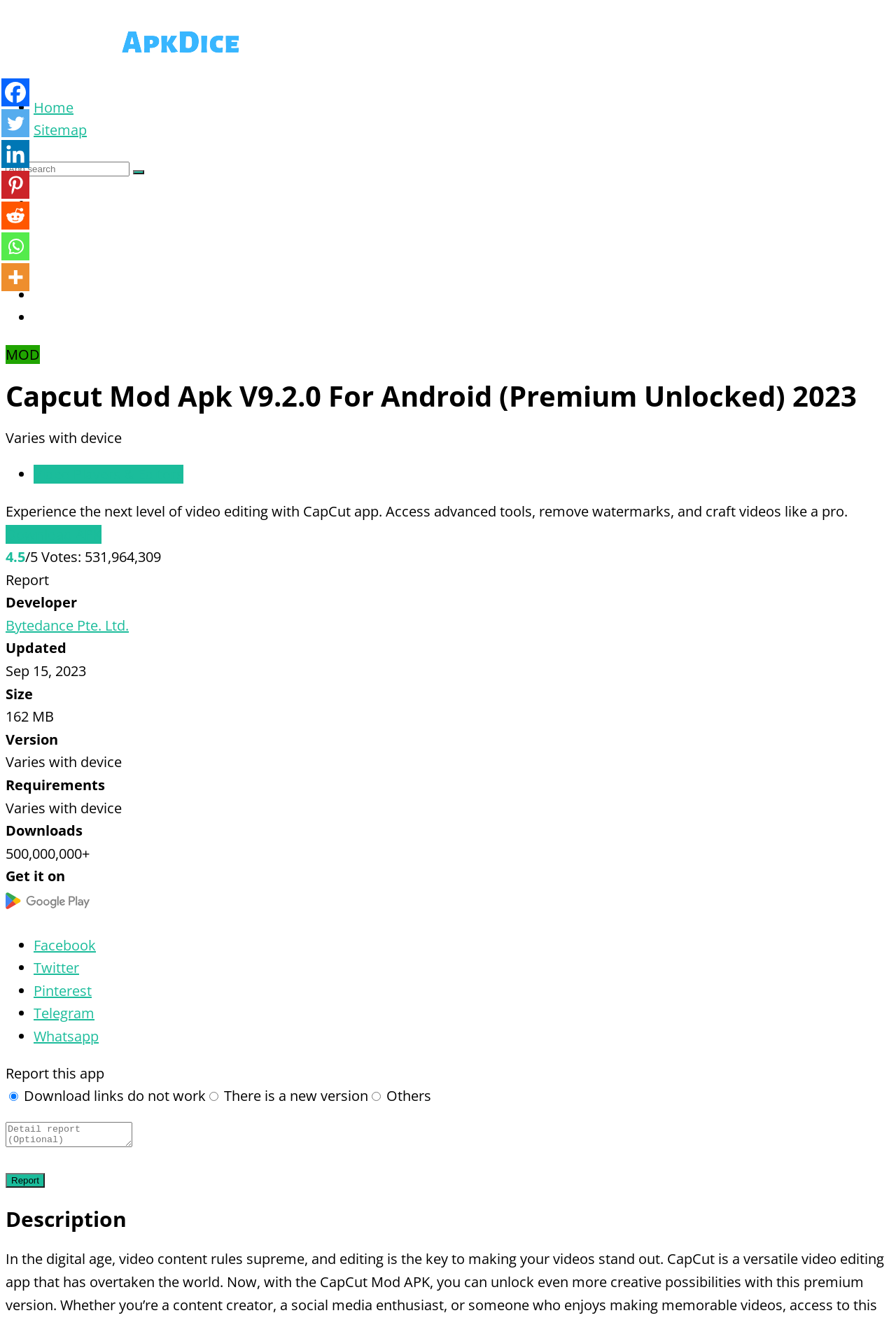Can you find the bounding box coordinates for the element that needs to be clicked to execute this instruction: "Go to Google Play"? The coordinates should be given as four float numbers between 0 and 1, i.e., [left, top, right, bottom].

[0.006, 0.681, 0.1, 0.695]